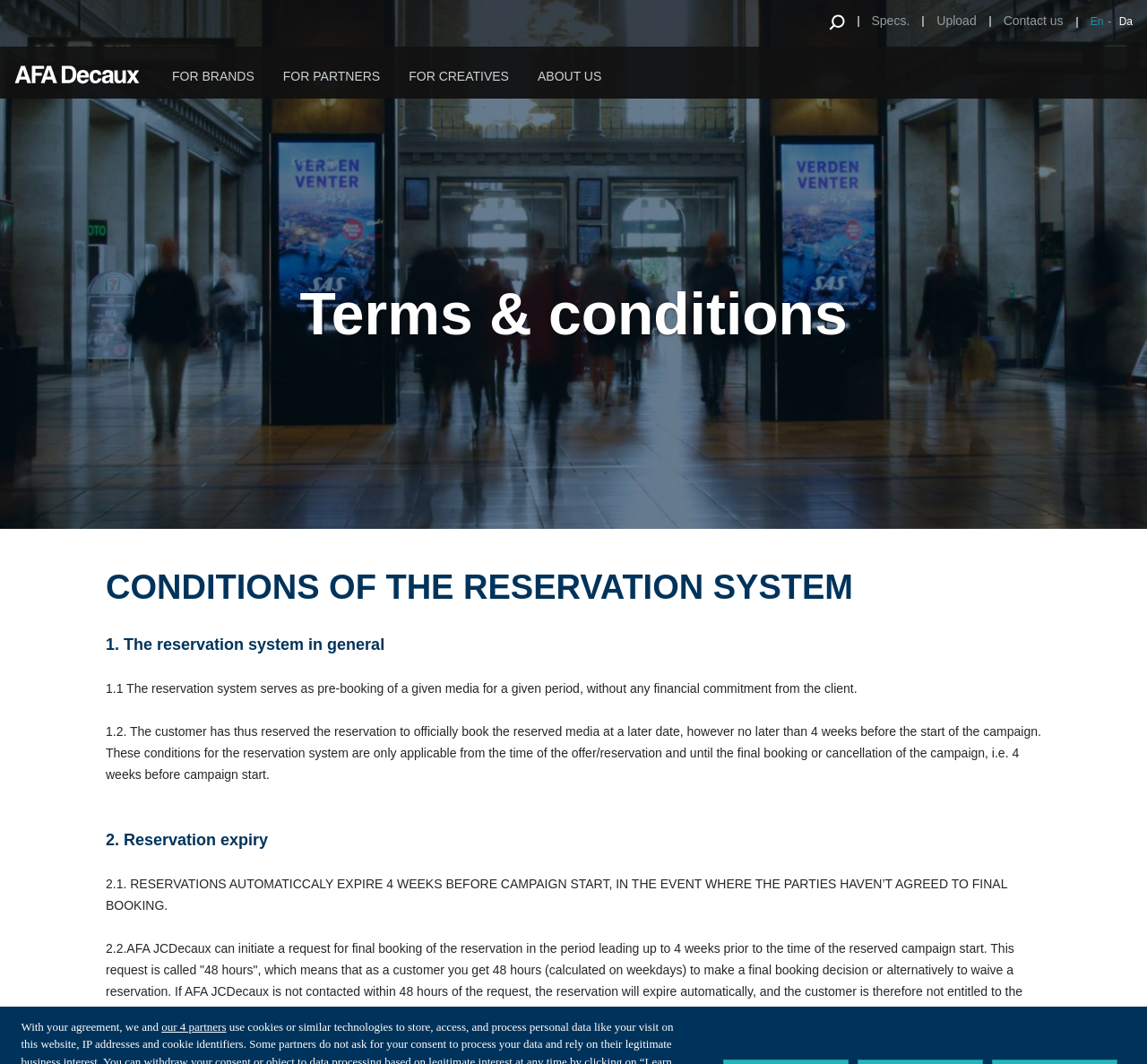Can you show the bounding box coordinates of the region to click on to complete the task described in the instruction: "Listen to WEEK 1 talk on YouTube"?

None